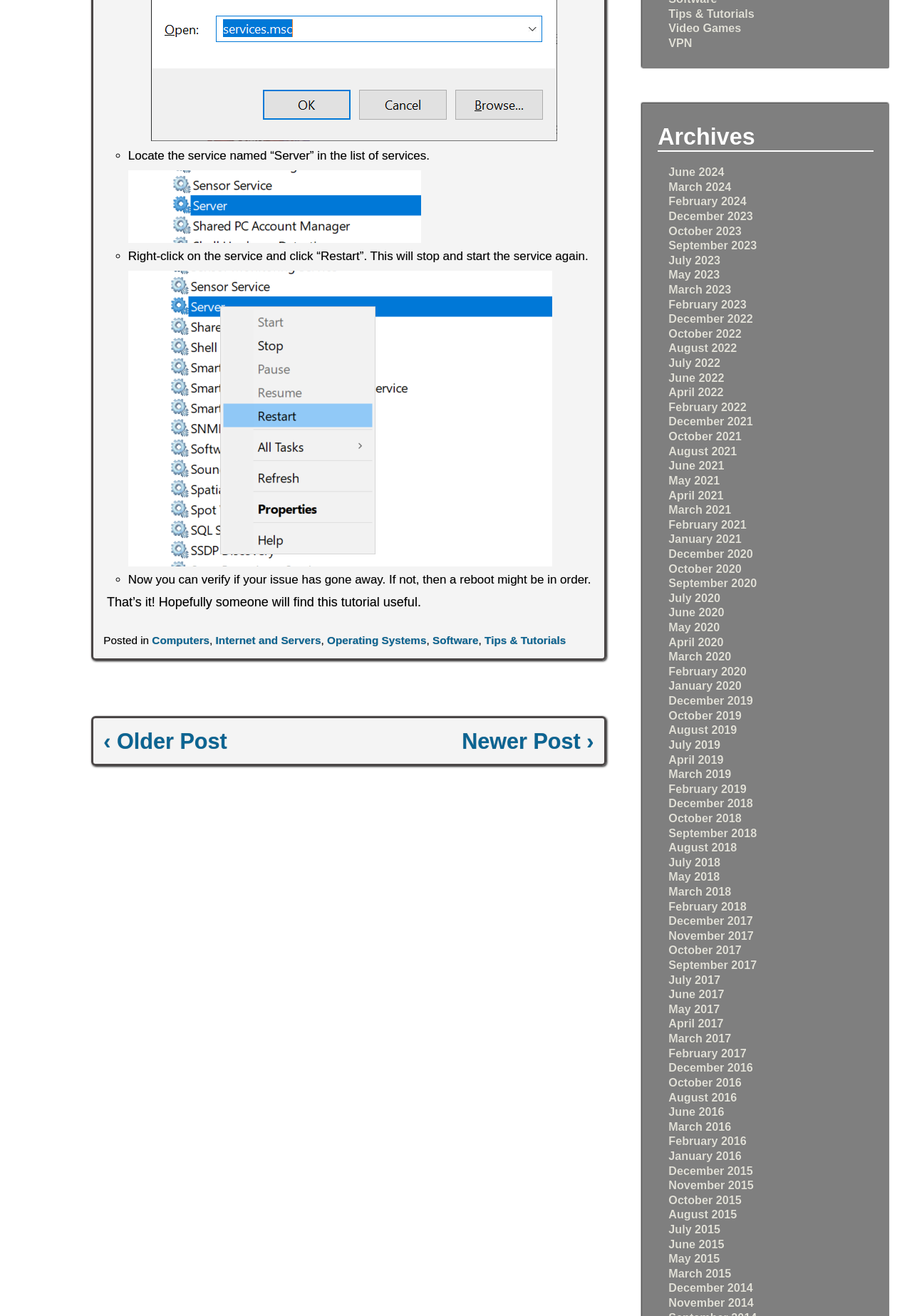Pinpoint the bounding box coordinates of the element to be clicked to execute the instruction: "Click the 'June 2024' link".

[0.733, 0.126, 0.794, 0.135]